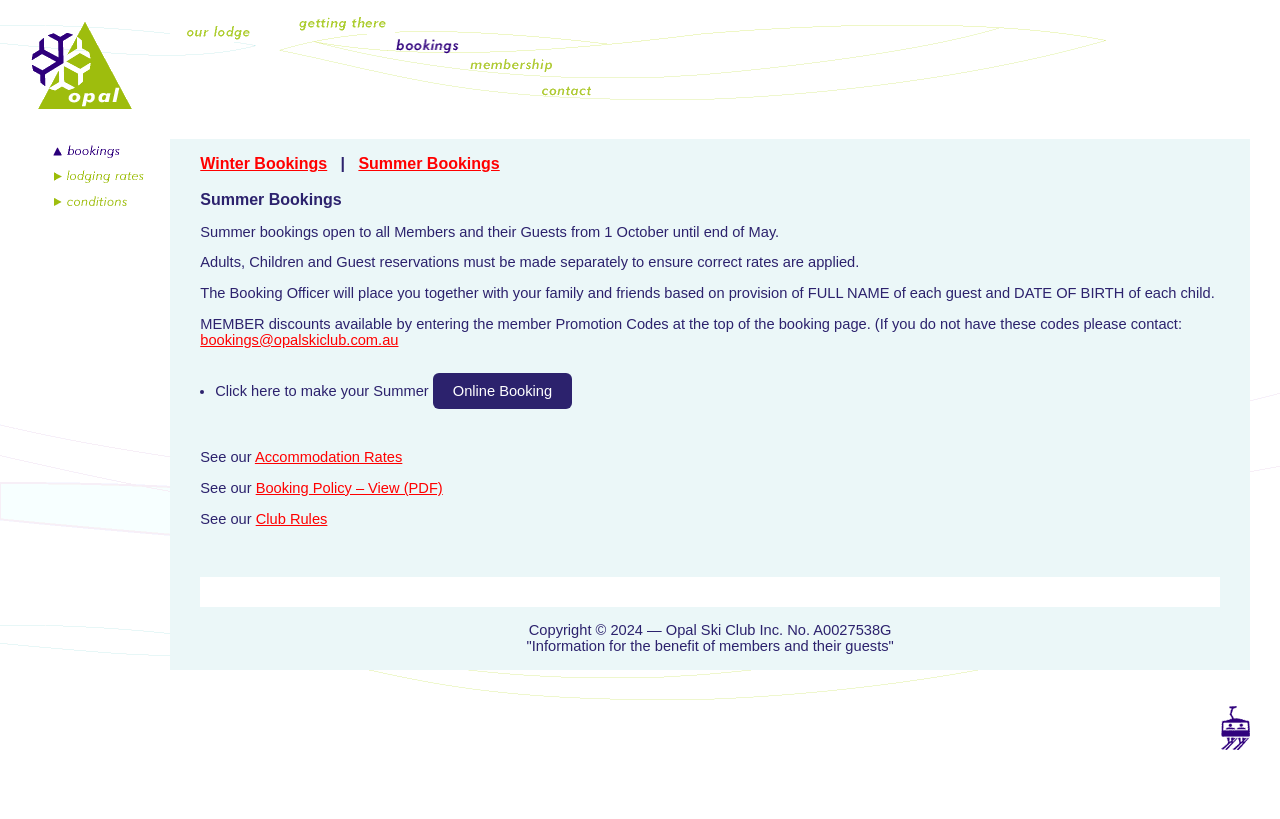With reference to the screenshot, provide a detailed response to the question below:
What is the main content of the webpage?

The main content of the webpage is a table cell containing three links and an image, which together form the text 'Bookings Summer Rates Coming Soon', indicating that the webpage is related to bookings and summer rates.